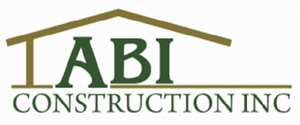Utilize the information from the image to answer the question in detail:
What is symbolized by the illustration above the text?

The illustration of a slanted roof above the text symbolizes the construction industry, which is the industry that ABI Construction Inc specializes in.